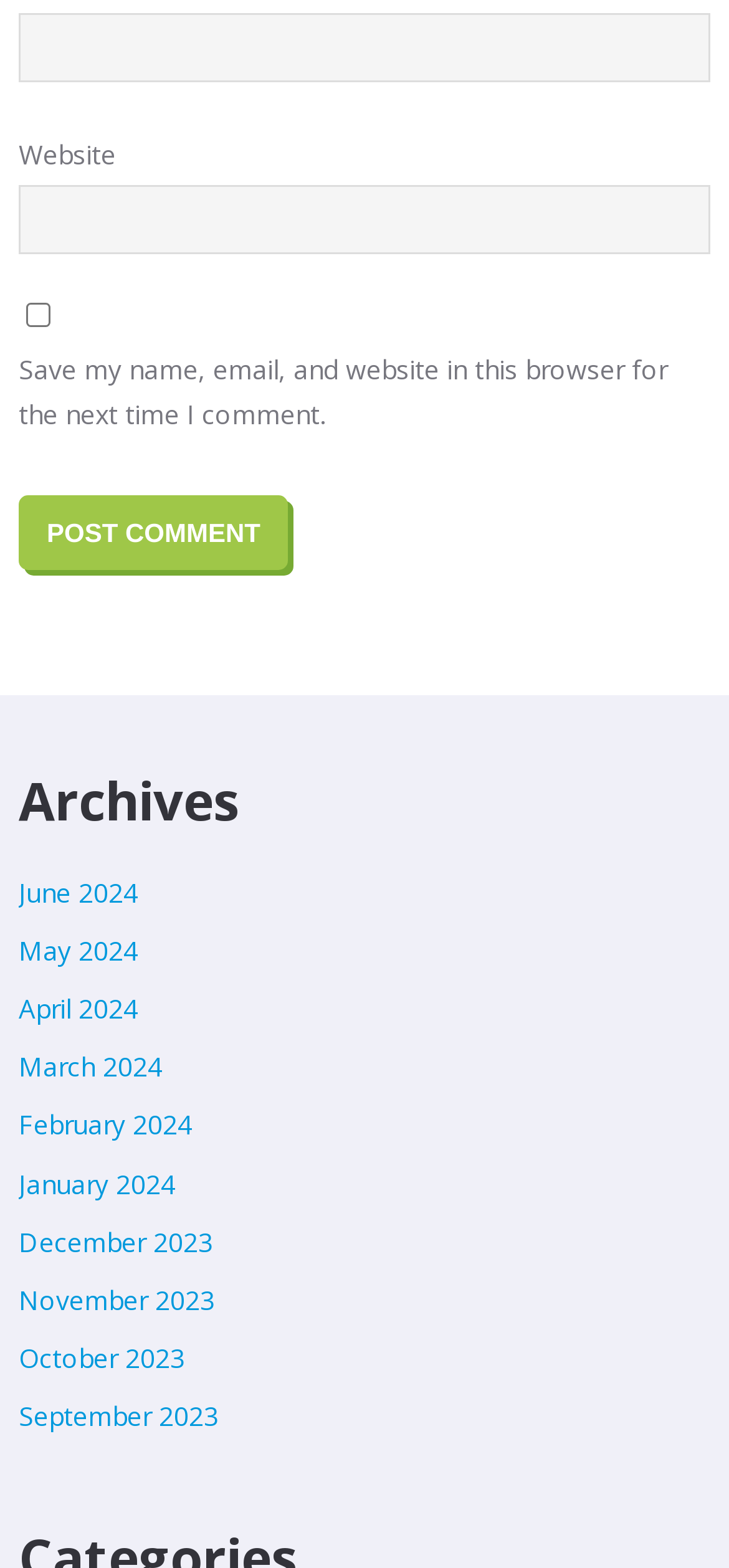Look at the image and answer the question in detail:
What is the label of the first textbox?

The first textbox has a label 'Email *' which indicates that it is a required field, and it also has a description 'email-notes'.